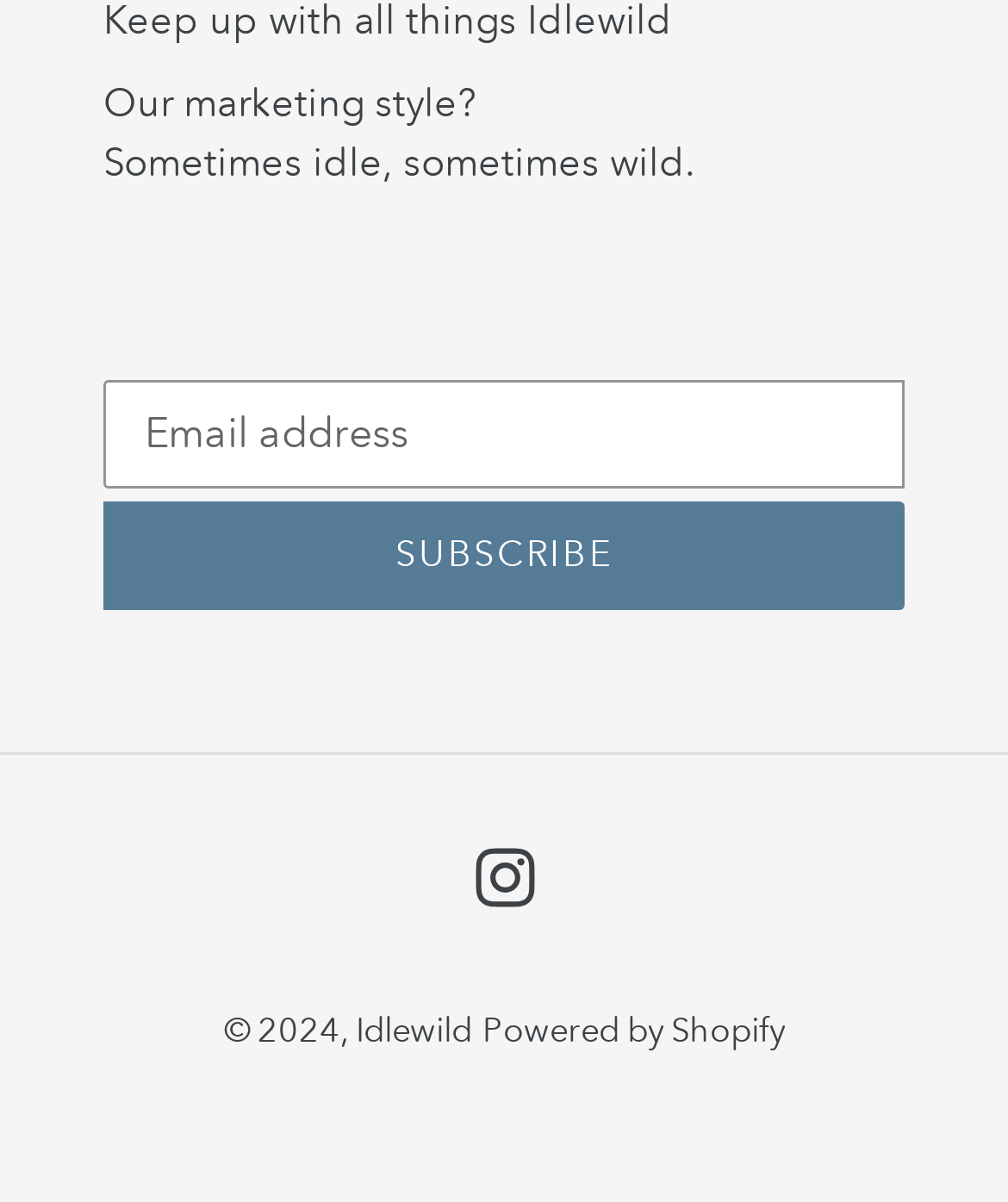Locate the bounding box for the described UI element: "Instagram". Ensure the coordinates are four float numbers between 0 and 1, formatted as [left, top, right, bottom].

[0.471, 0.703, 0.529, 0.756]